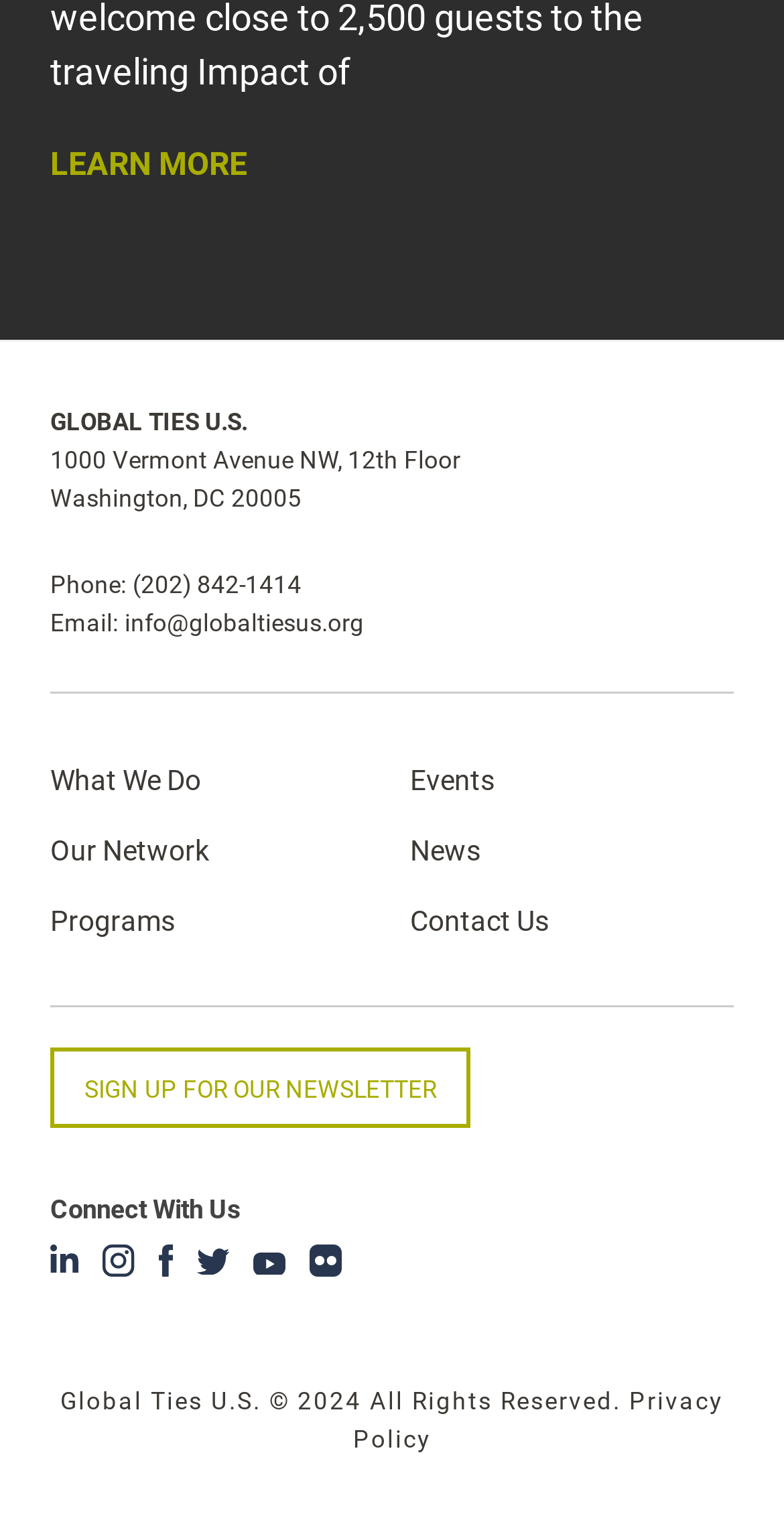How many social media links are present on the webpage?
Can you offer a detailed and complete answer to this question?

The social media links are present at the bottom of the webpage, and they include links to LinkedIn, Instagram, Facebook, Twitter, and Youtube. There are a total of 5 social media links.